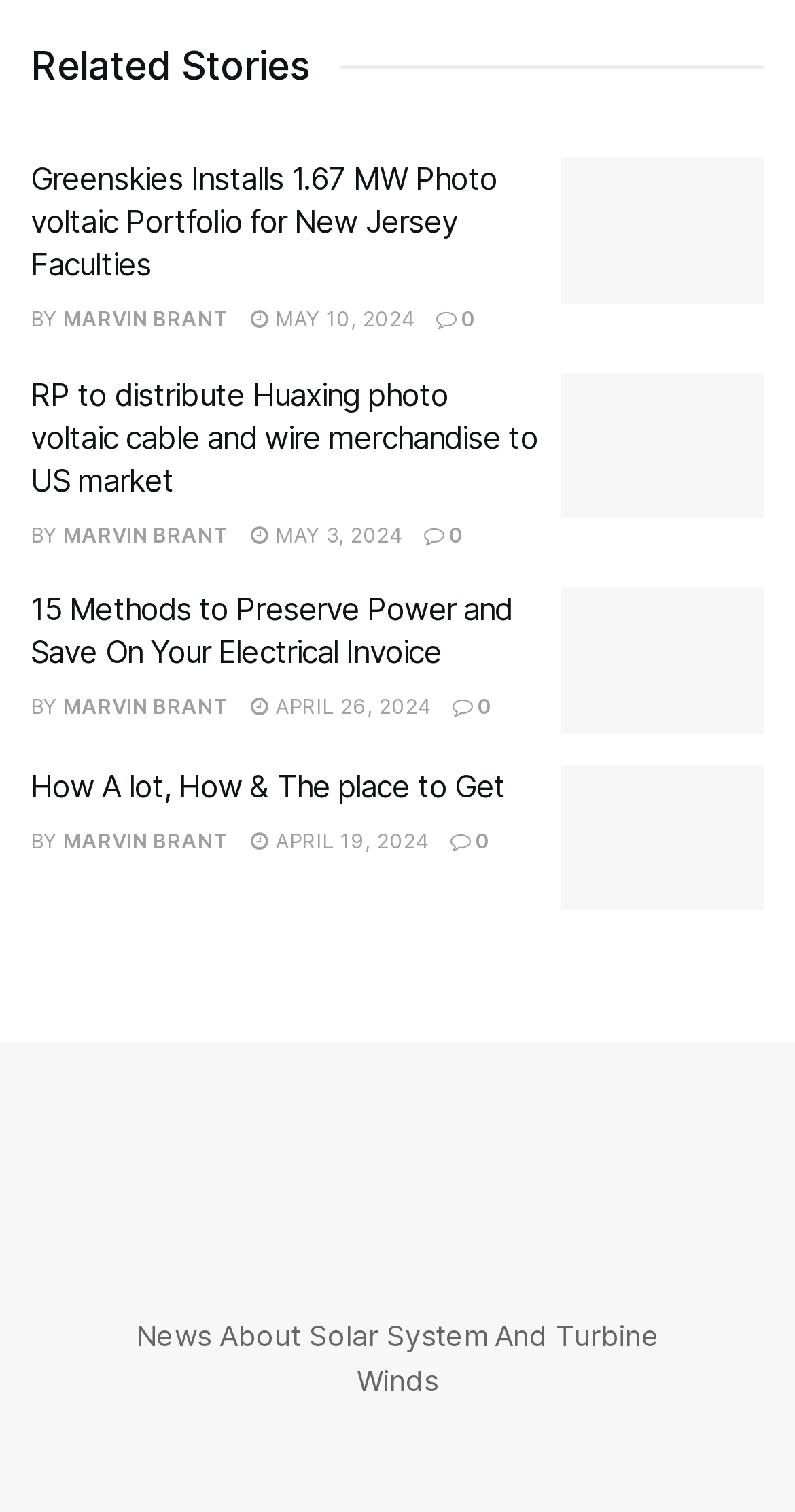How many articles are on this webpage? Look at the image and give a one-word or short phrase answer.

4